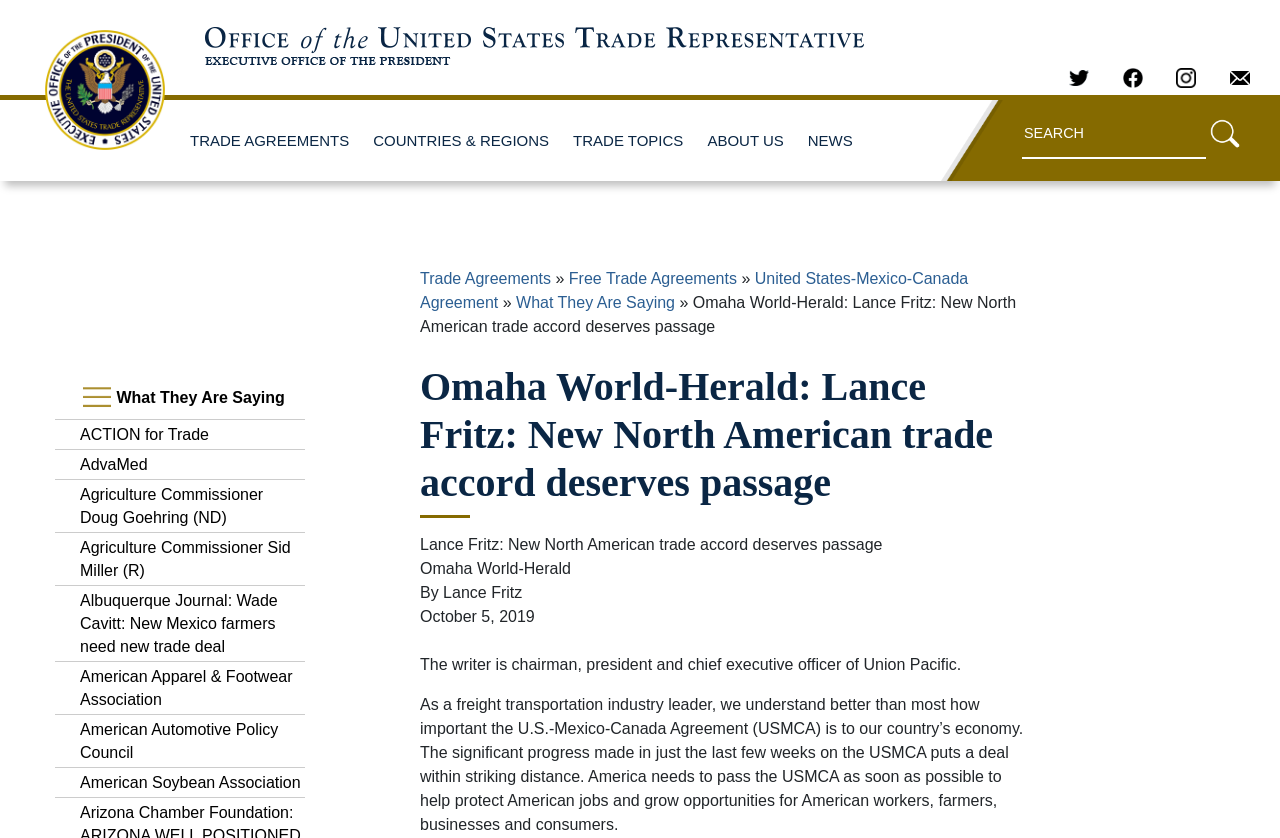Give the bounding box coordinates for this UI element: "What They Are Saying". The coordinates should be four float numbers between 0 and 1, arranged as [left, top, right, bottom].

[0.403, 0.351, 0.527, 0.371]